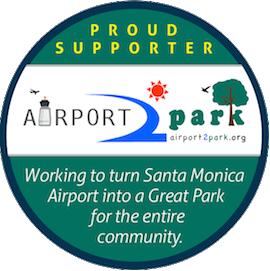Describe the image with as much detail as possible.

This image is a circular badge that proudly declares support for the "Airport 2 Park" initiative. The top section highlights the phrase "PROUD SUPPORTER" in bold yellow letters against a blue background. Below this, the words "AIRPORT 2 park" are prominently displayed, featuring a stylized graphic that includes a vintage airplane and a bright sun, alongside a green tree icon. At the bottom, the badge lists the mission statement: "Working to turn Santa Monica Airport into a Great Park for the entire community," encapsulating the project's goal to transform the airport space into a communal park area. The overall design combines vibrant colors with clear text to convey a strong message of community support and environmental advocacy.